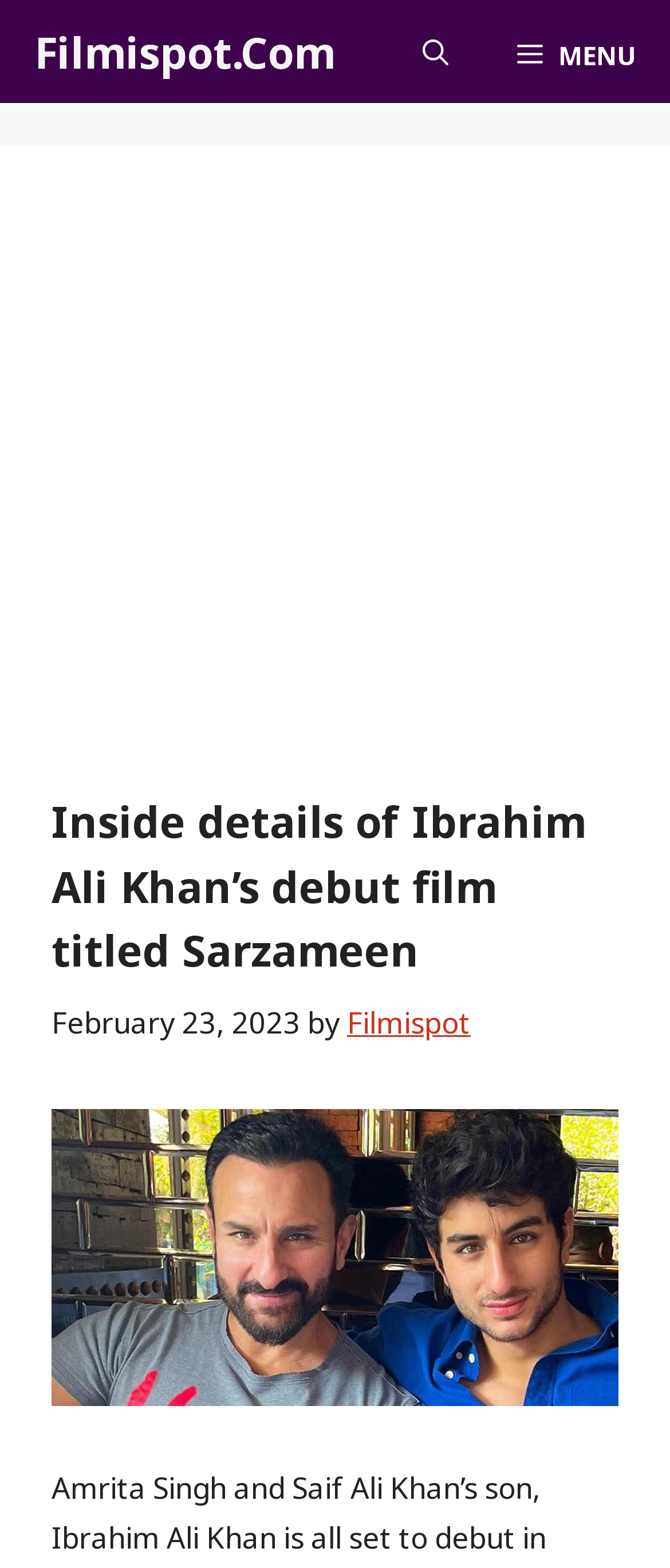Predict the bounding box for the UI component with the following description: "Filmispot".

[0.518, 0.639, 0.703, 0.665]